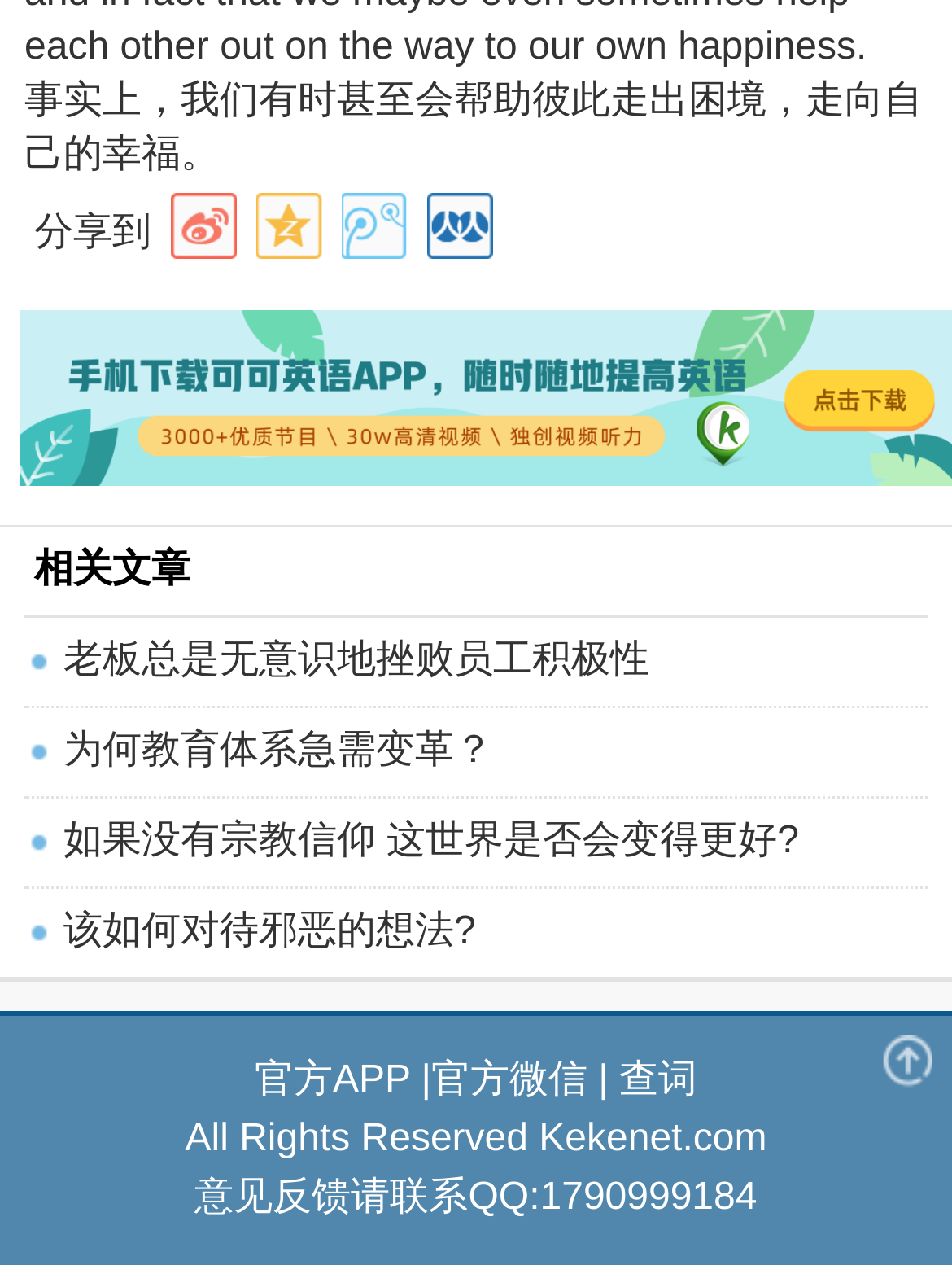Please provide the bounding box coordinates for the element that needs to be clicked to perform the instruction: "Download the official APP". The coordinates must consist of four float numbers between 0 and 1, formatted as [left, top, right, bottom].

[0.267, 0.838, 0.431, 0.871]